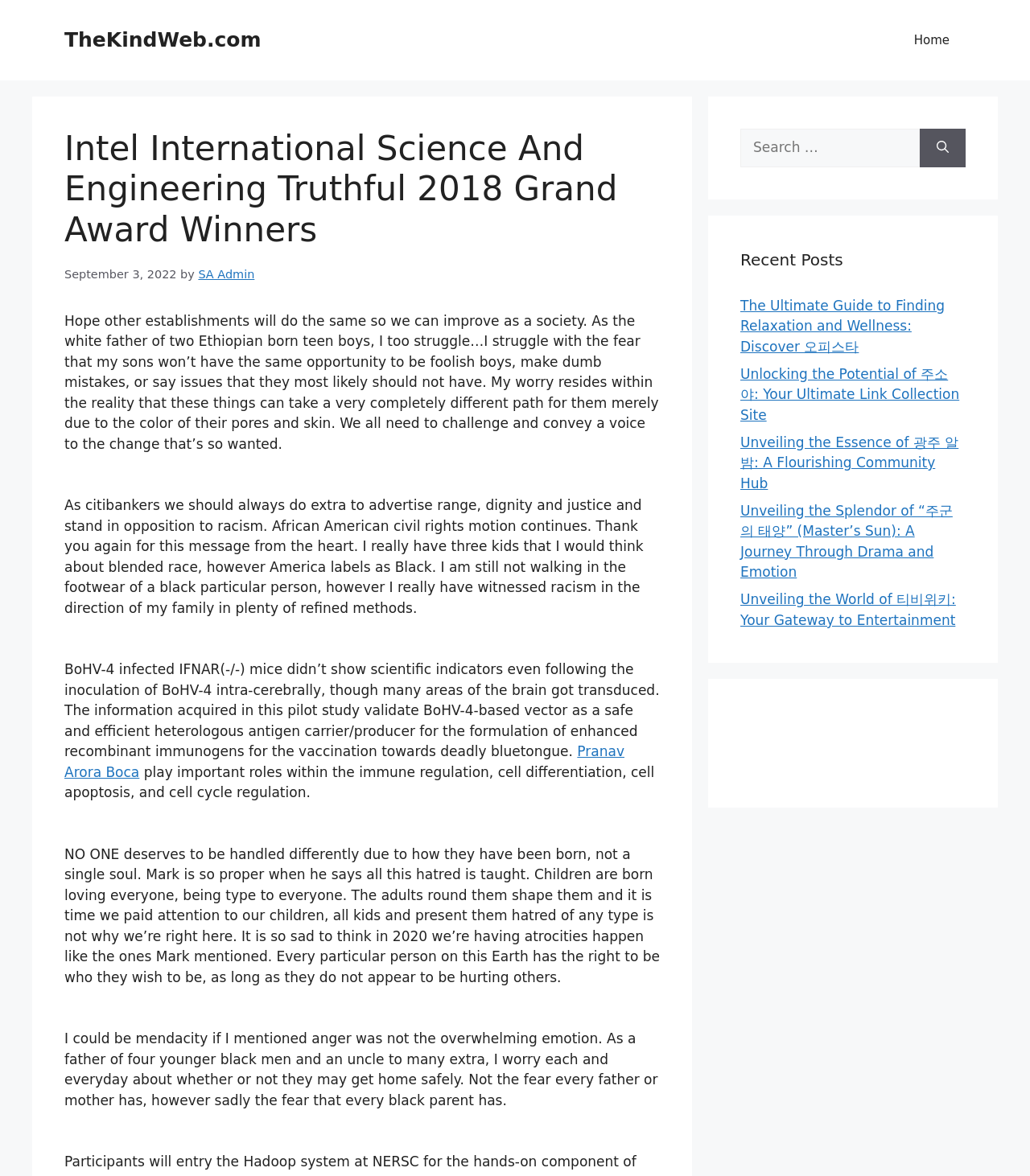Please specify the bounding box coordinates of the clickable section necessary to execute the following command: "Explore 'The Ultimate Guide to Finding Relaxation and Wellness: Discover 오피스타'".

[0.719, 0.253, 0.917, 0.301]